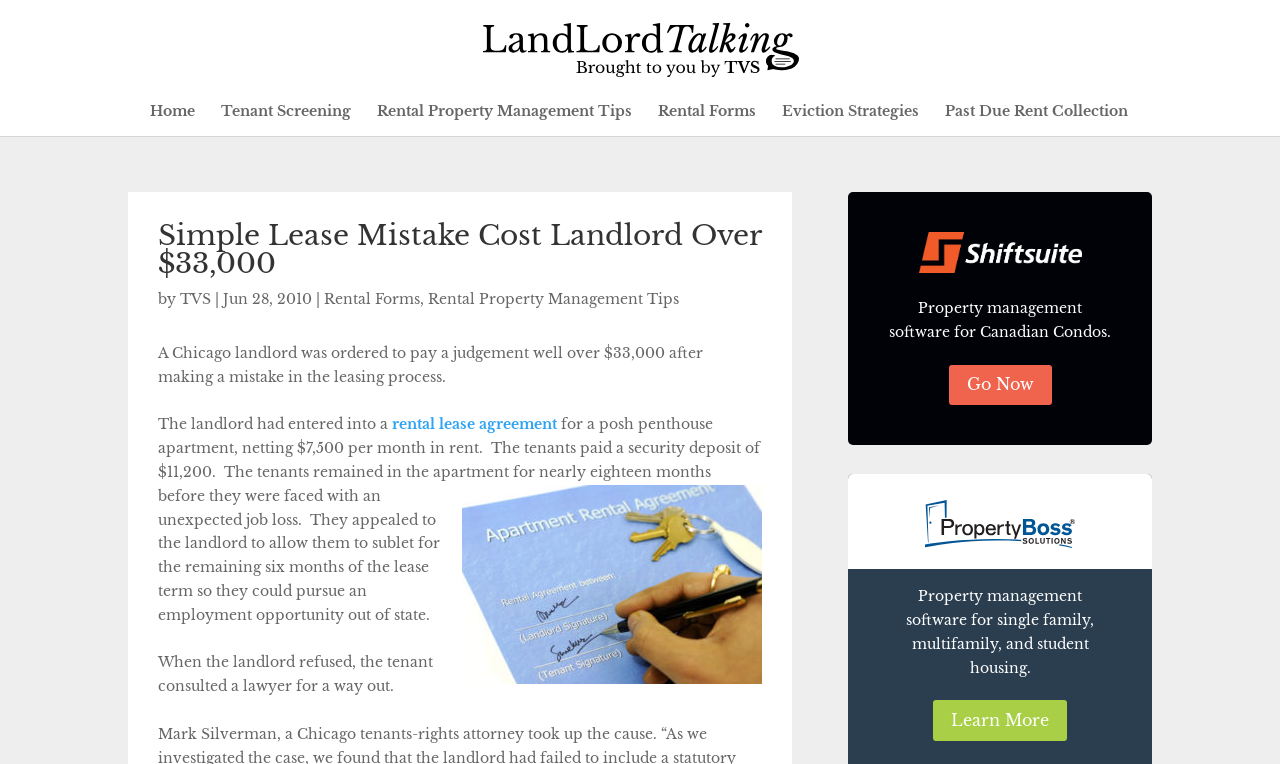Can you find and generate the webpage's heading?

Simple Lease Mistake Cost Landlord Over $33,000